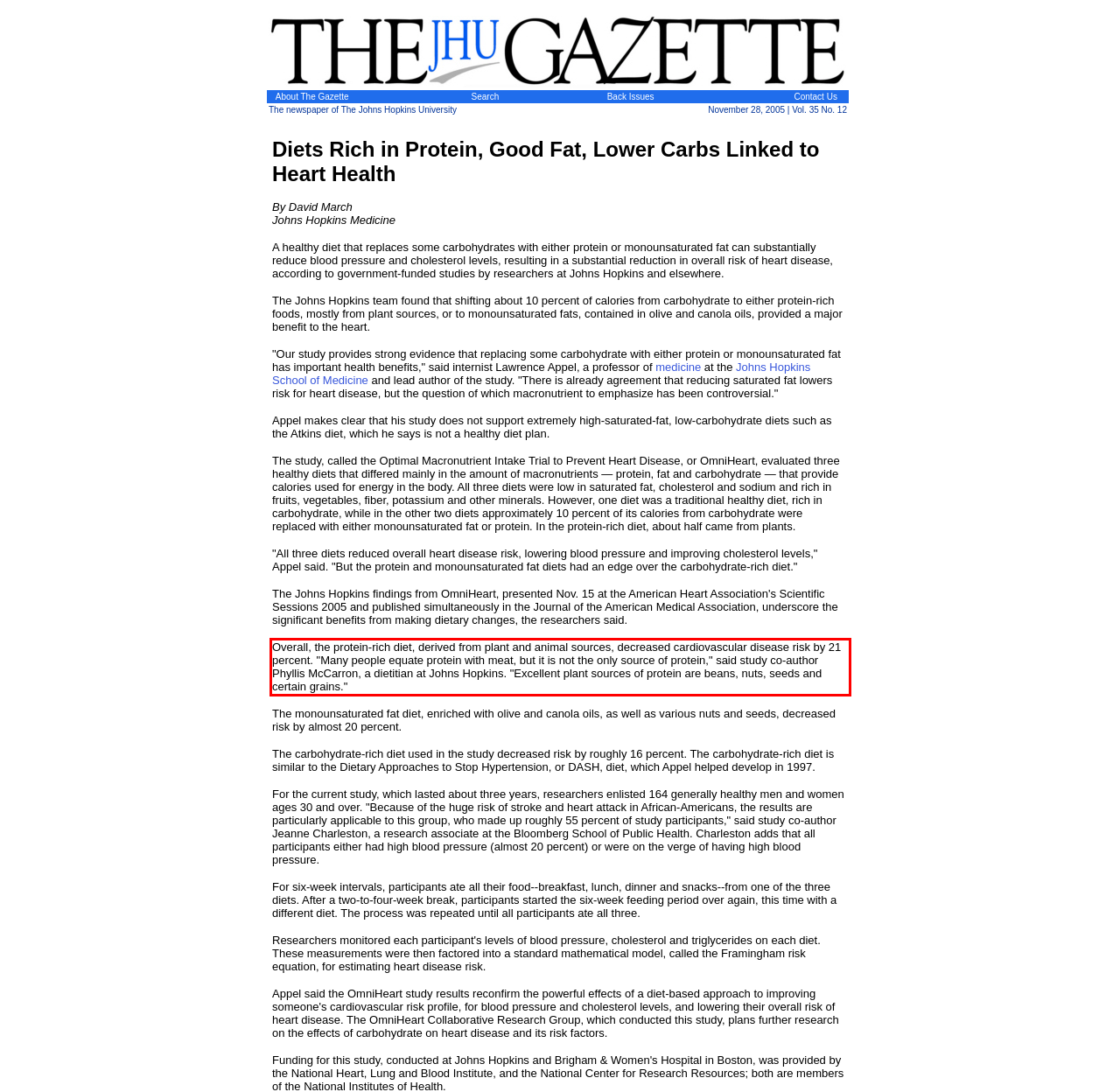Given a screenshot of a webpage with a red bounding box, please identify and retrieve the text inside the red rectangle.

Overall, the protein-rich diet, derived from plant and animal sources, decreased cardiovascular disease risk by 21 percent. "Many people equate protein with meat, but it is not the only source of protein," said study co-author Phyllis McCarron, a dietitian at Johns Hopkins. "Excellent plant sources of protein are beans, nuts, seeds and certain grains."